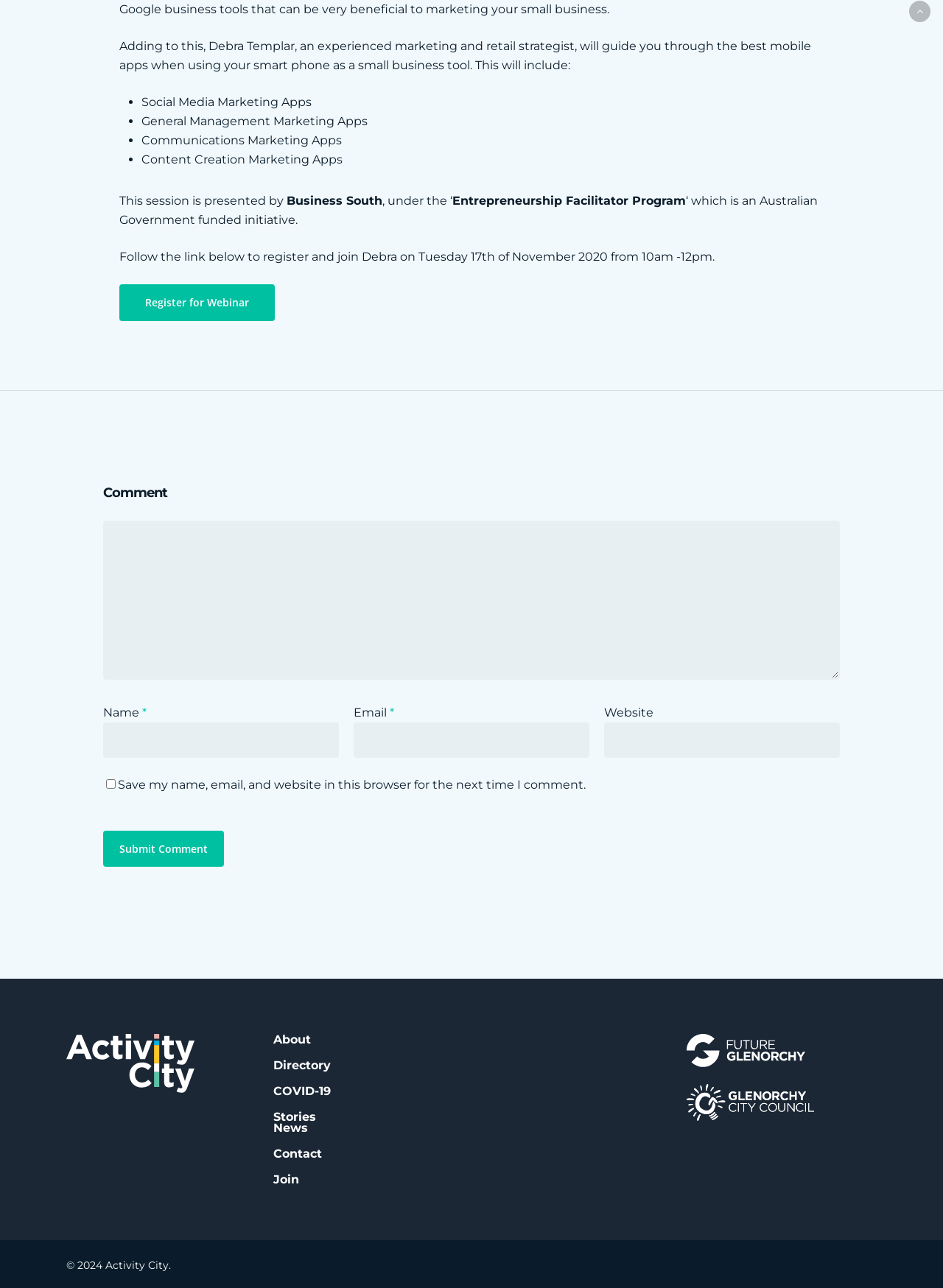Who is presenting the webinar?
Carefully analyze the image and provide a detailed answer to the question.

The presenter of the webinar is Debra Templar, an experienced marketing and retail strategist, as mentioned in the text 'This session is presented by Debra Templar'.